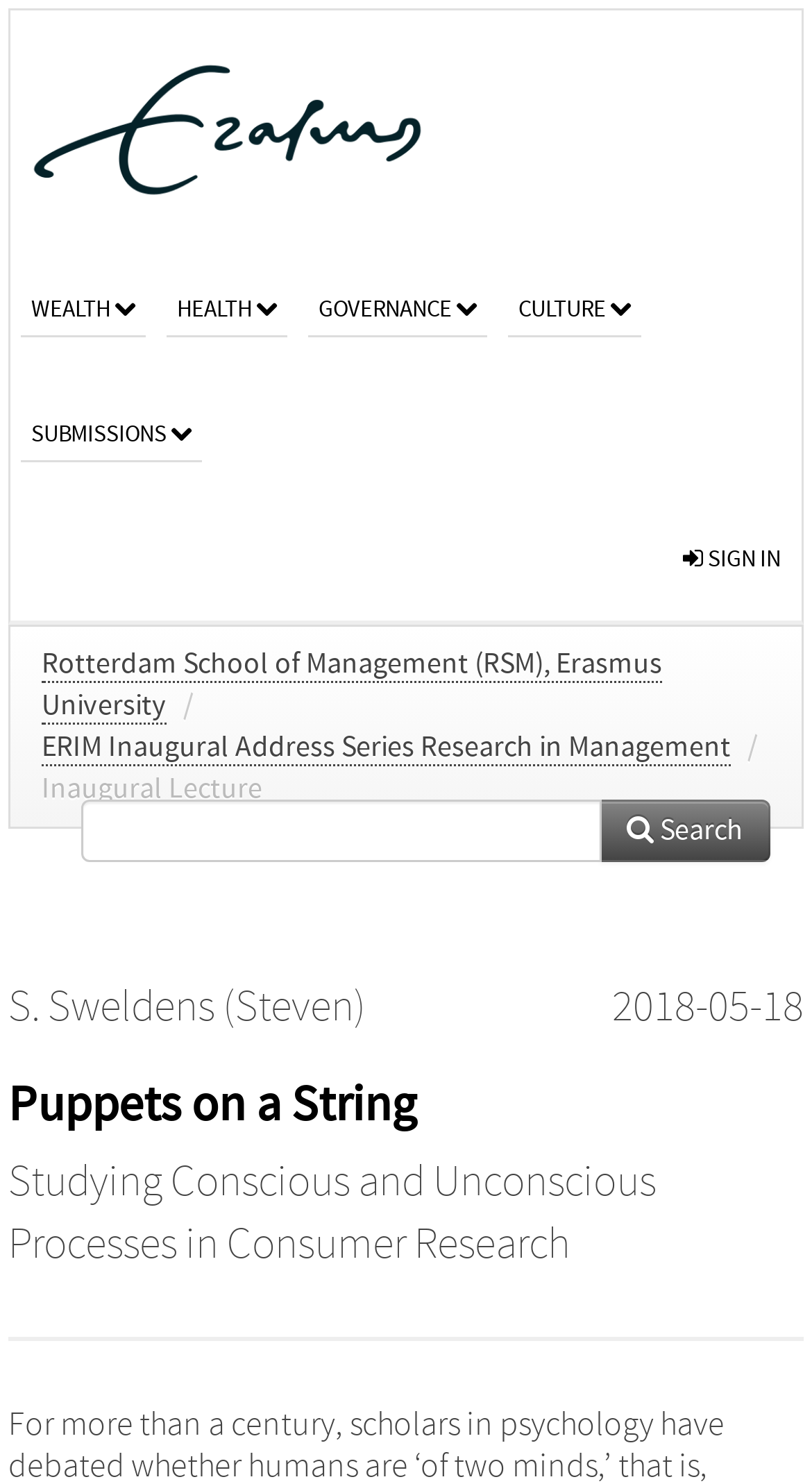Please identify the coordinates of the bounding box that should be clicked to fulfill this instruction: "search".

[0.738, 0.539, 0.949, 0.581]